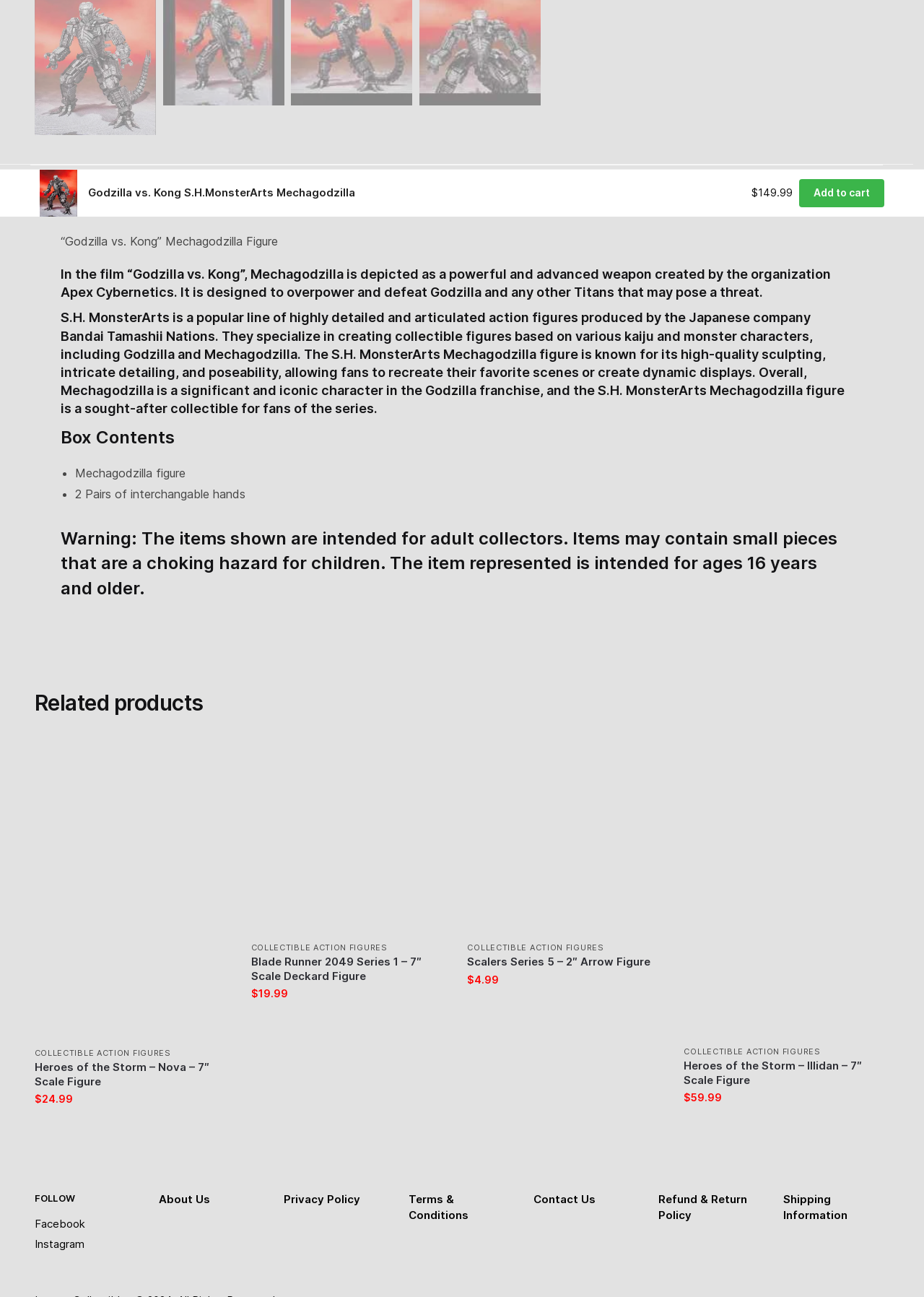Please specify the bounding box coordinates of the element that should be clicked to execute the given instruction: 'View related products'. Ensure the coordinates are four float numbers between 0 and 1, expressed as [left, top, right, bottom].

[0.037, 0.493, 0.951, 0.547]